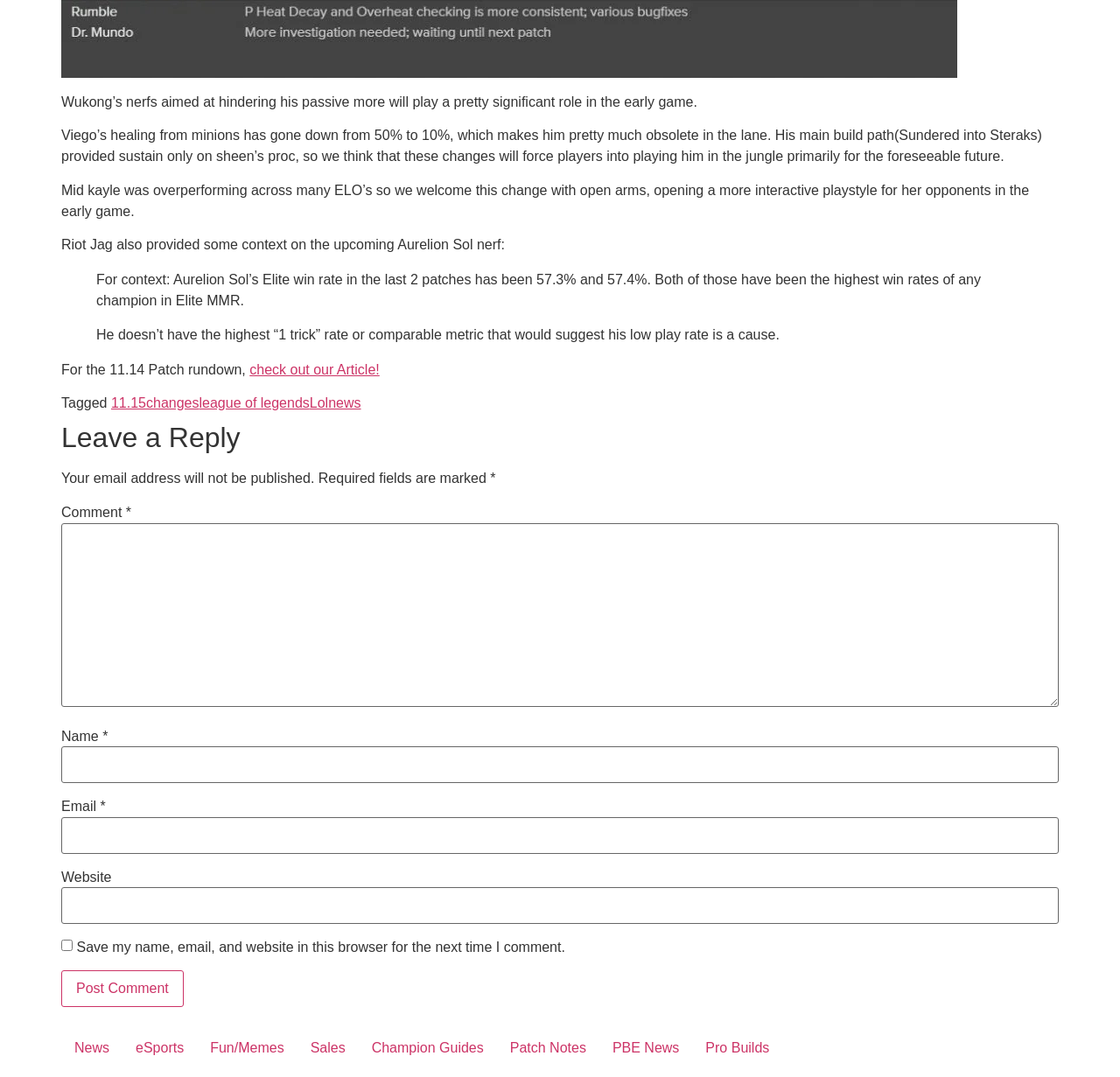Predict the bounding box of the UI element based on this description: "11.15".

[0.099, 0.367, 0.13, 0.381]